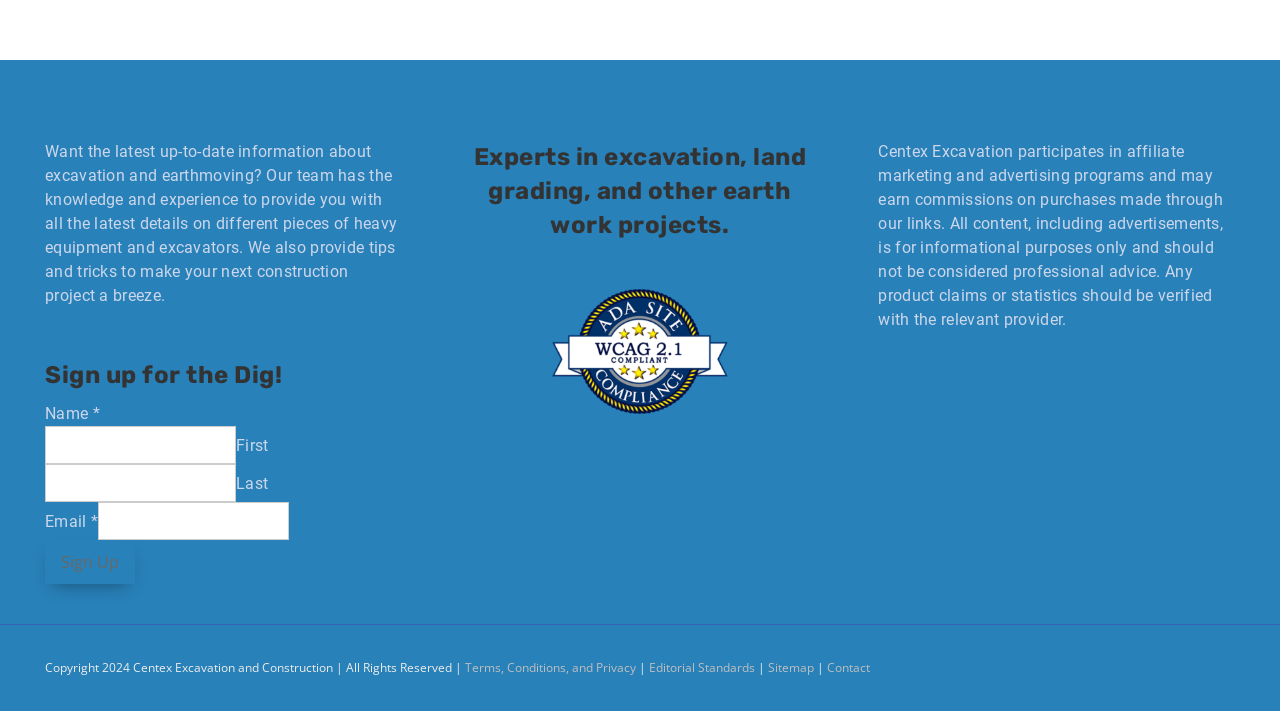Identify the bounding box for the UI element described as: "Terms, Conditions, and Privacy". The coordinates should be four float numbers between 0 and 1, i.e., [left, top, right, bottom].

[0.363, 0.921, 0.497, 0.958]